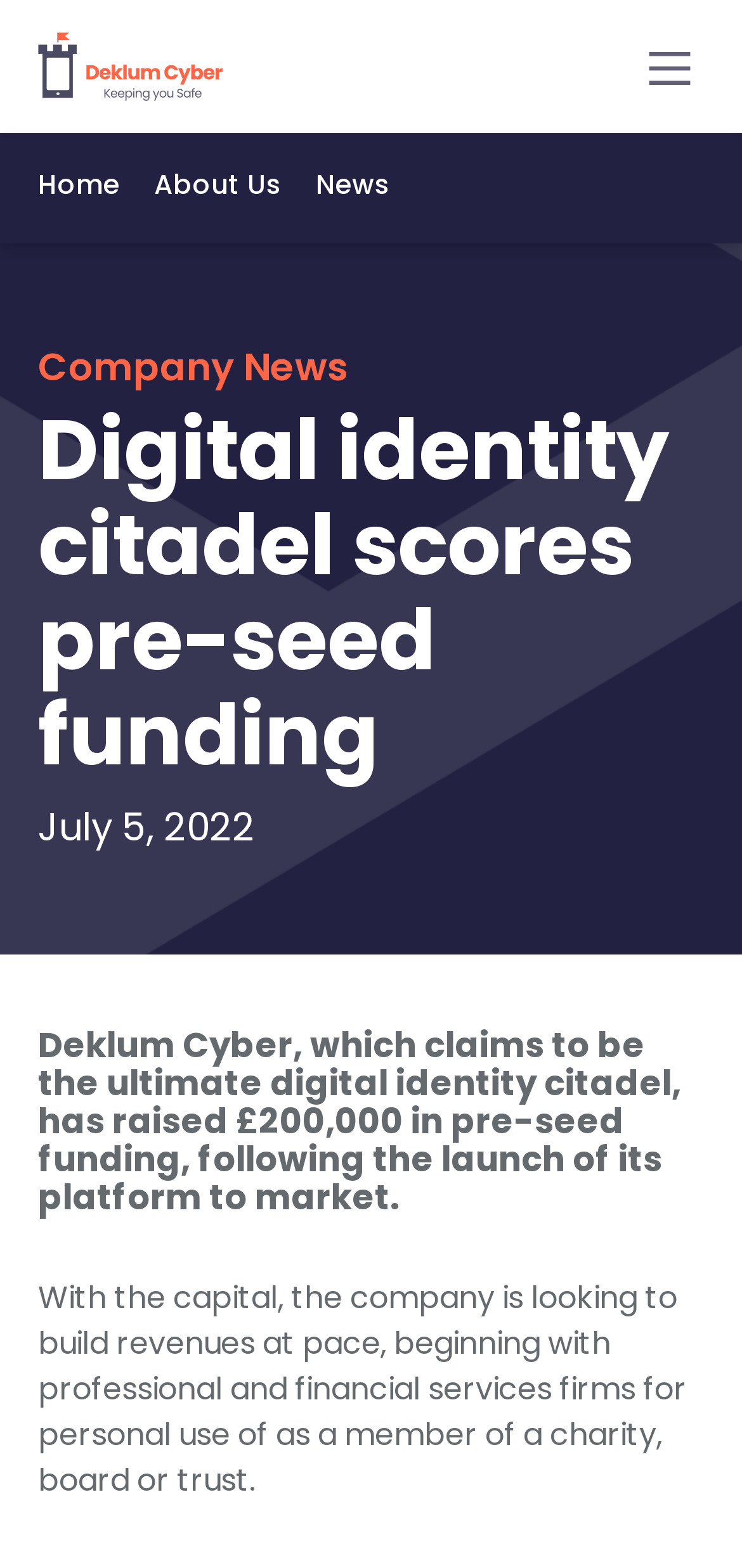Give a concise answer using one word or a phrase to the following question:
What type of firms will the company target?

Professional and financial services firms